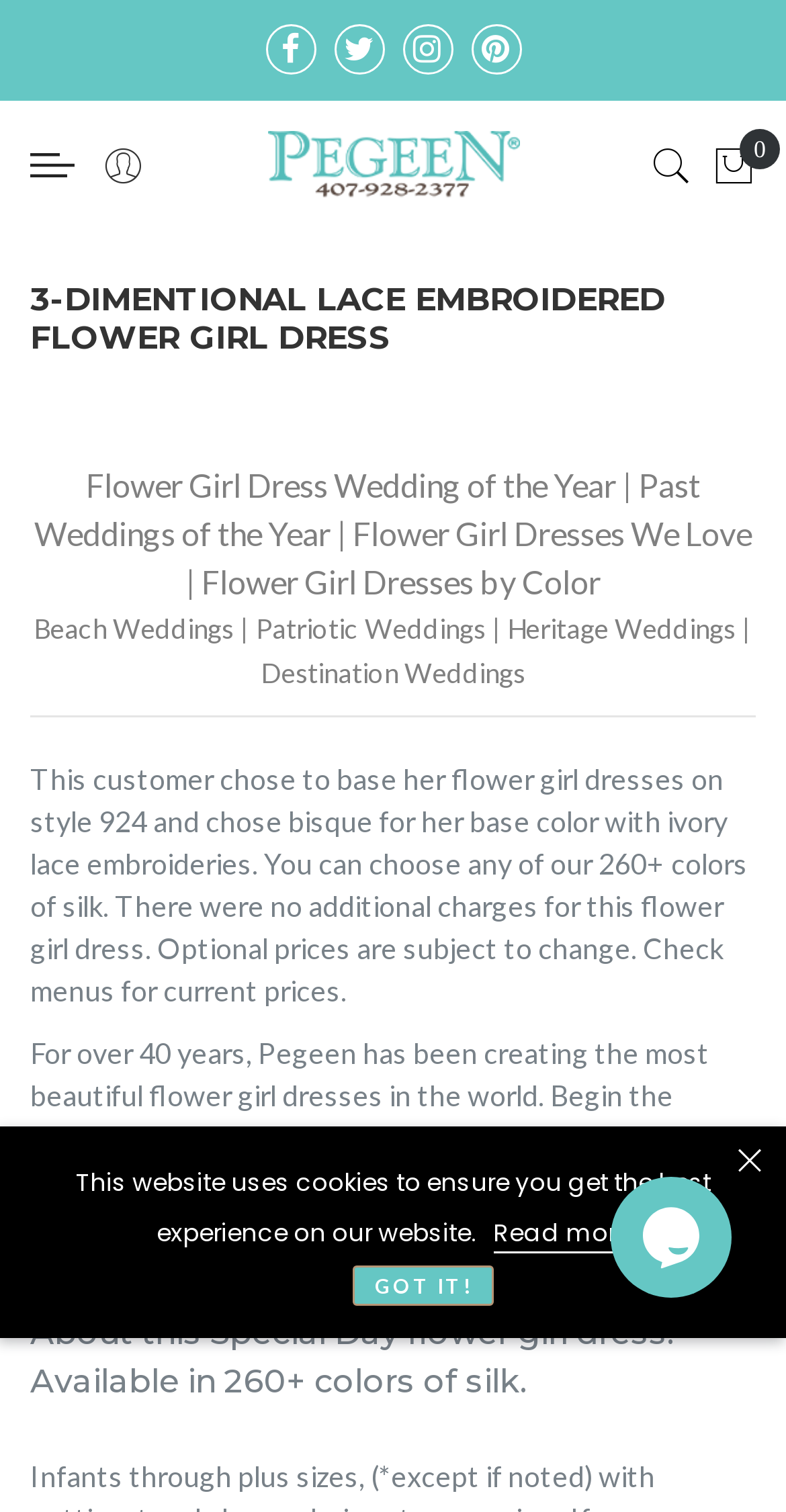Can you determine the bounding box coordinates of the area that needs to be clicked to fulfill the following instruction: "Click the 'GOT IT!' button"?

[0.449, 0.837, 0.628, 0.864]